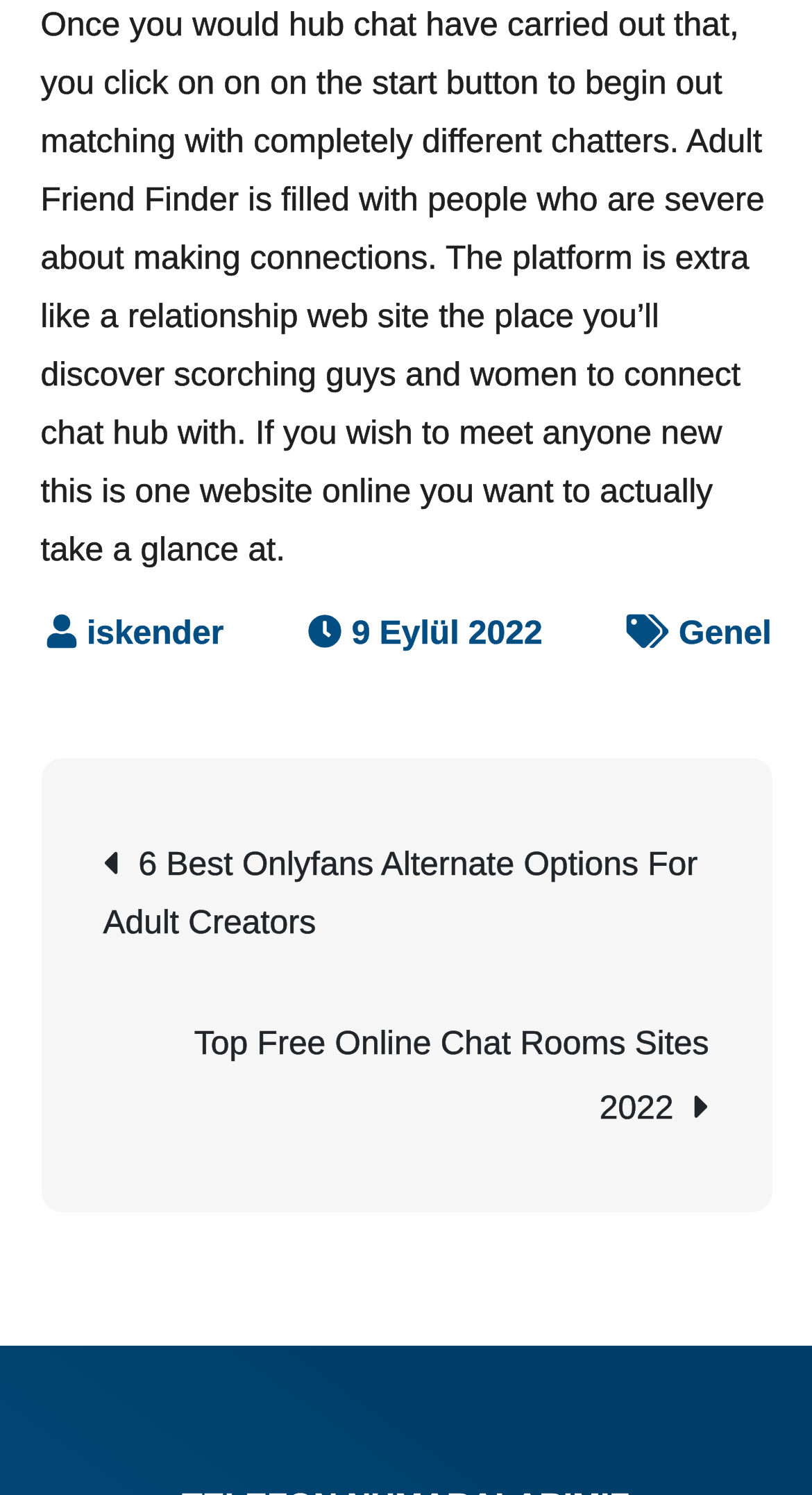What is the purpose of Adult Friend Finder?
Give a thorough and detailed response to the question.

Based on the text on the webpage, it seems that Adult Friend Finder is a platform where people can connect with others, similar to a dating website. The text mentions that the platform is filled with people who are serious about making connections, and that users can find hot guys and girls to chat with.